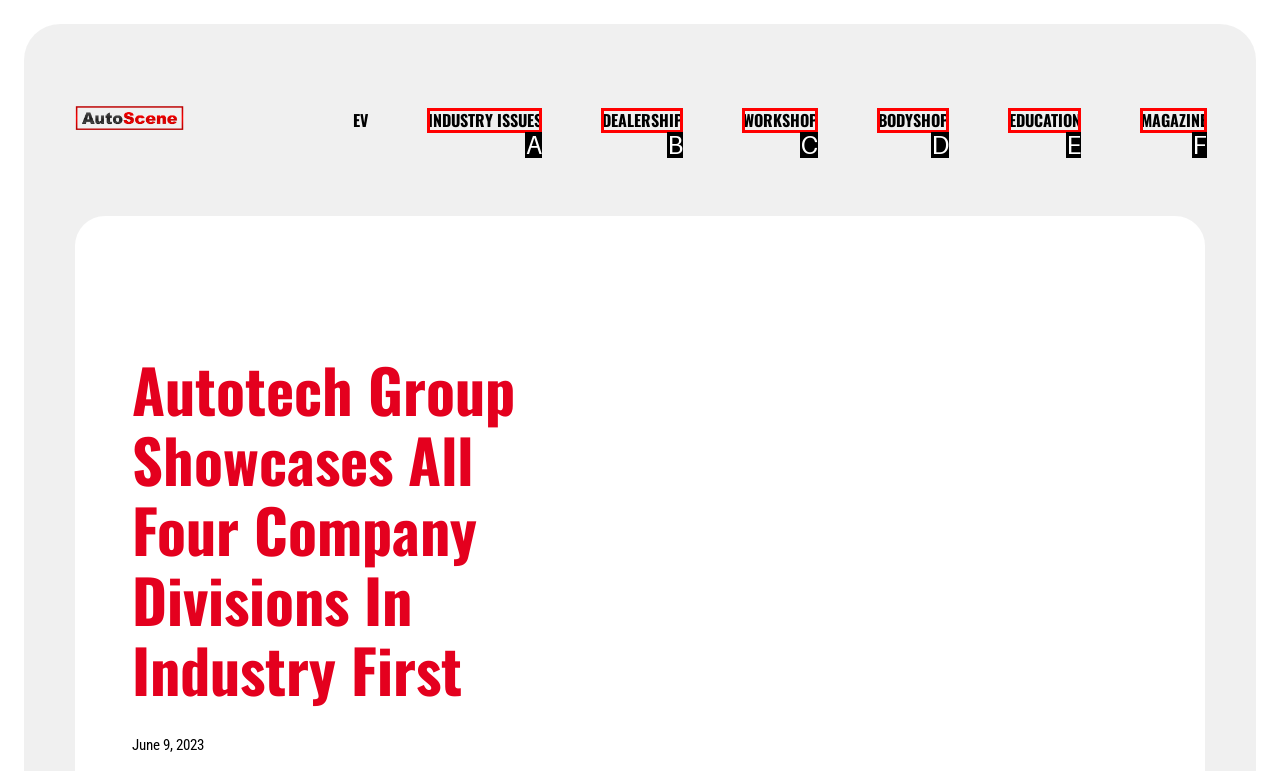Select the letter that corresponds to the description: Magazine. Provide your answer using the option's letter.

F